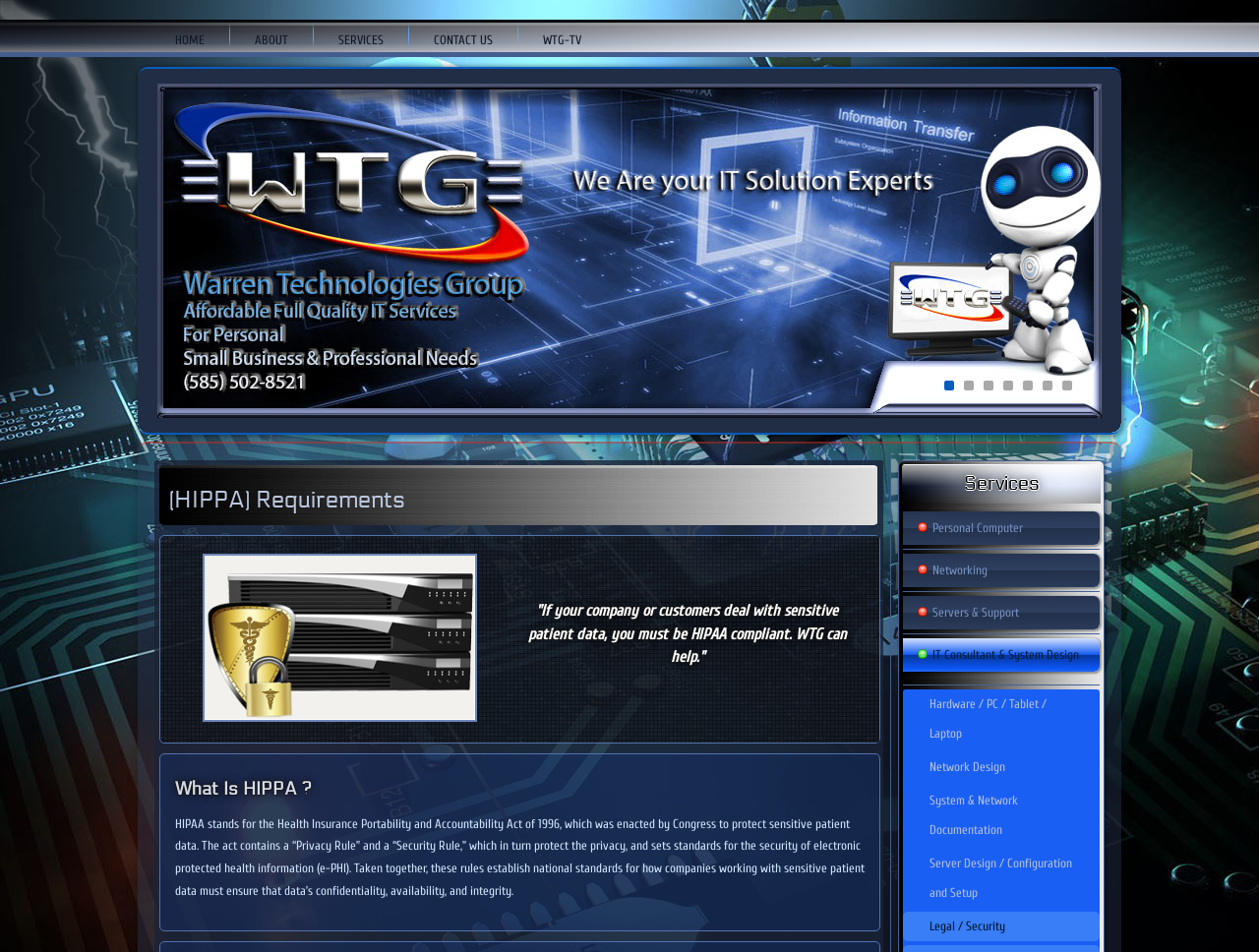What is the purpose of HIPAA?
Please provide a comprehensive and detailed answer to the question.

According to the webpage, HIPAA was enacted to protect sensitive patient data, and it contains a 'Privacy Rule' and a 'Security Rule' to ensure the confidentiality, availability, and integrity of electronic protected health information (e-PHI).